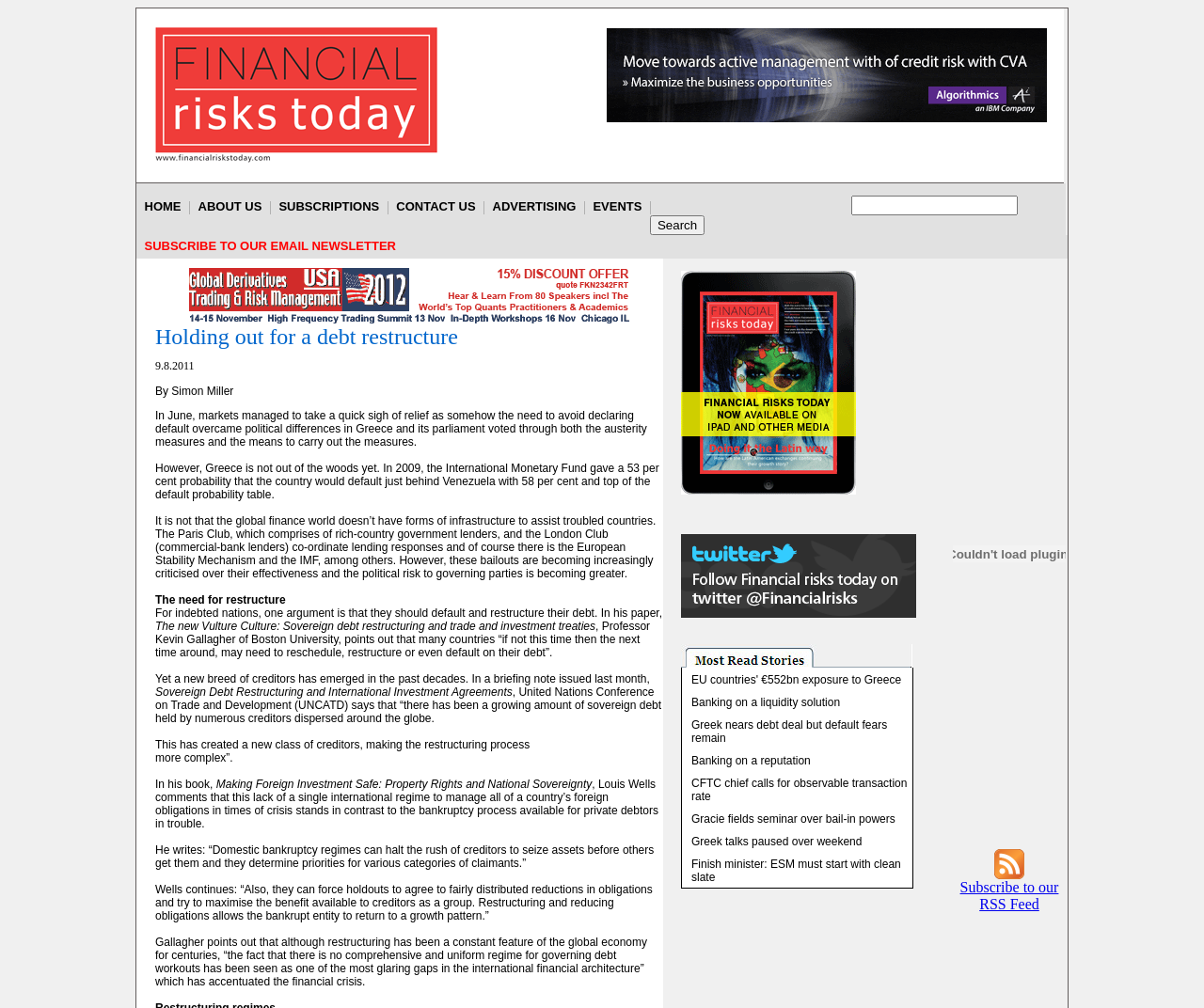Answer the question in one word or a short phrase:
What is the topic of the article?

Greece debt restructure